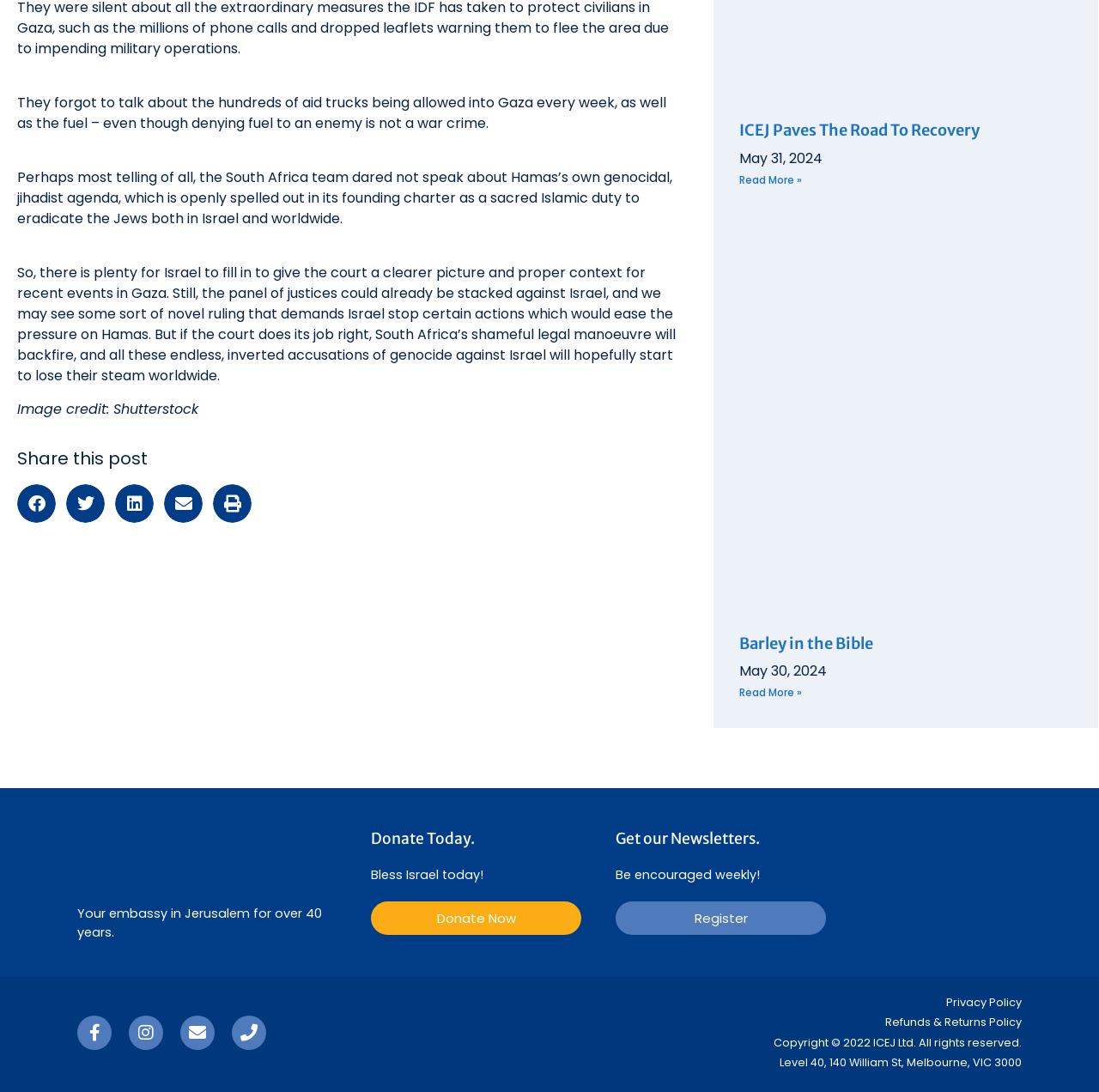Identify the bounding box coordinates of the element that should be clicked to fulfill this task: "Visit Facebook page". The coordinates should be provided as four float numbers between 0 and 1, i.e., [left, top, right, bottom].

[0.07, 0.93, 0.102, 0.961]